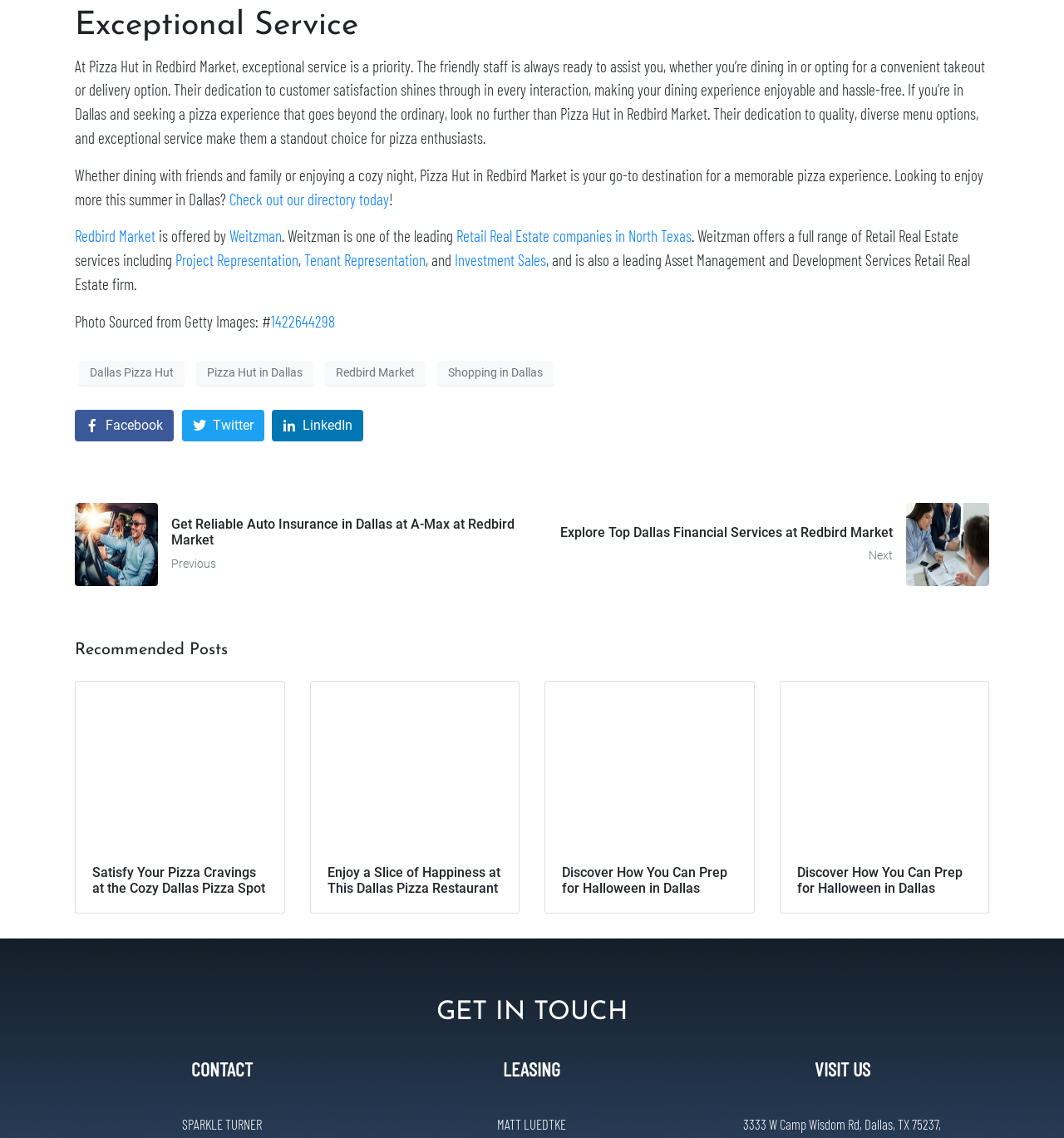Please identify the bounding box coordinates of the clickable element to fulfill the following instruction: "Explore the 'Typecasting' category". The coordinates should be four float numbers between 0 and 1, i.e., [left, top, right, bottom].

None